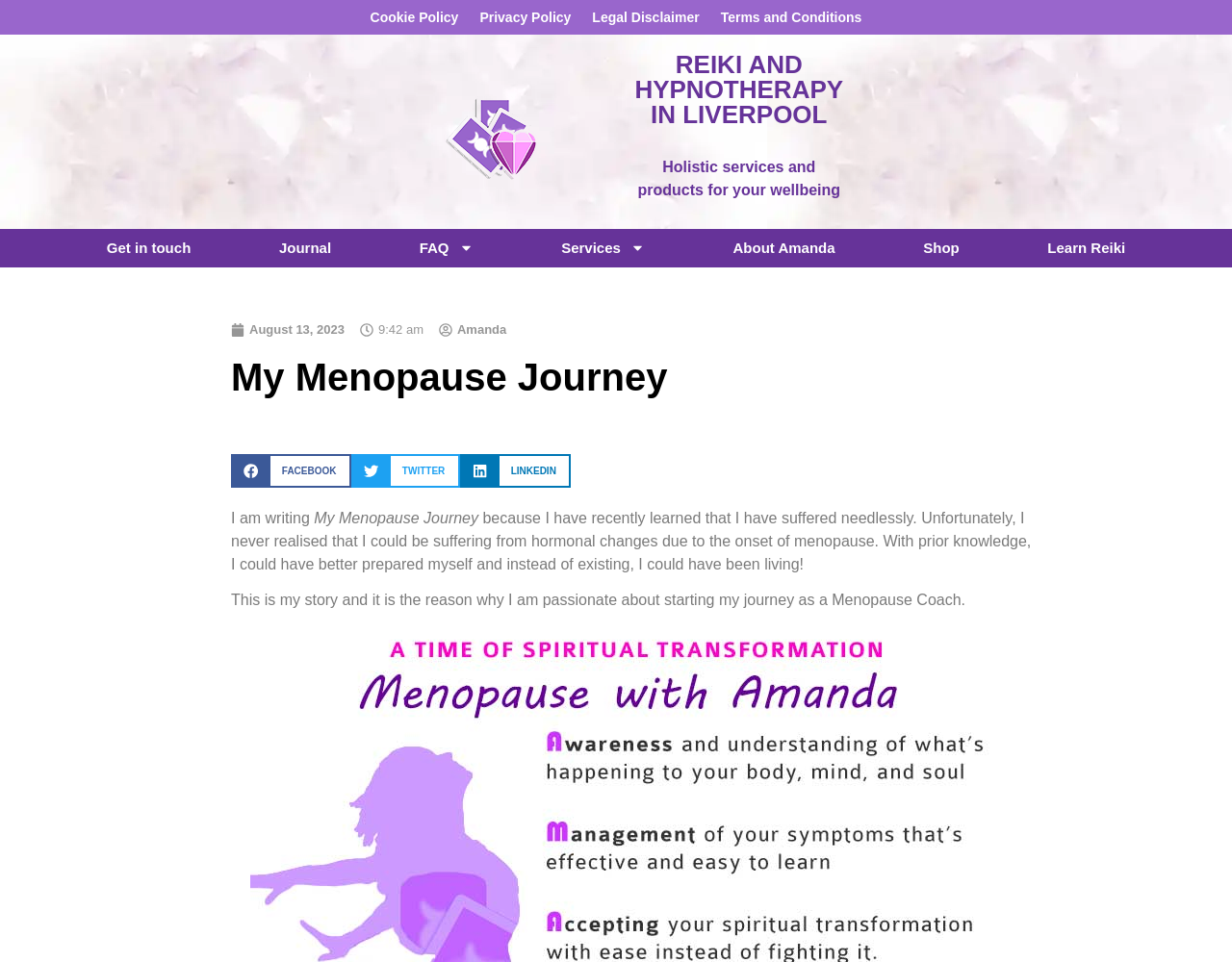Locate the bounding box coordinates of the clickable element to fulfill the following instruction: "Click on the 'Services' link". Provide the coordinates as four float numbers between 0 and 1 in the format [left, top, right, bottom].

[0.42, 0.243, 0.559, 0.273]